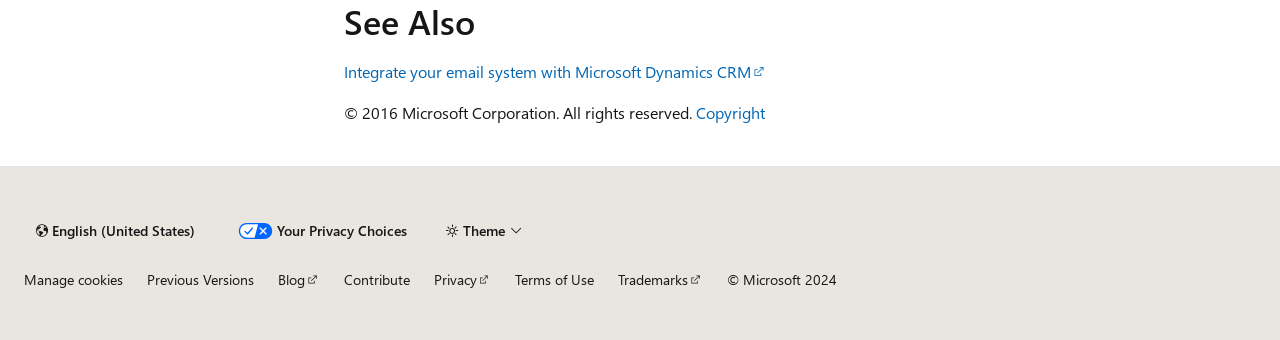Locate the coordinates of the bounding box for the clickable region that fulfills this instruction: "Select a different language".

[0.019, 0.633, 0.162, 0.725]